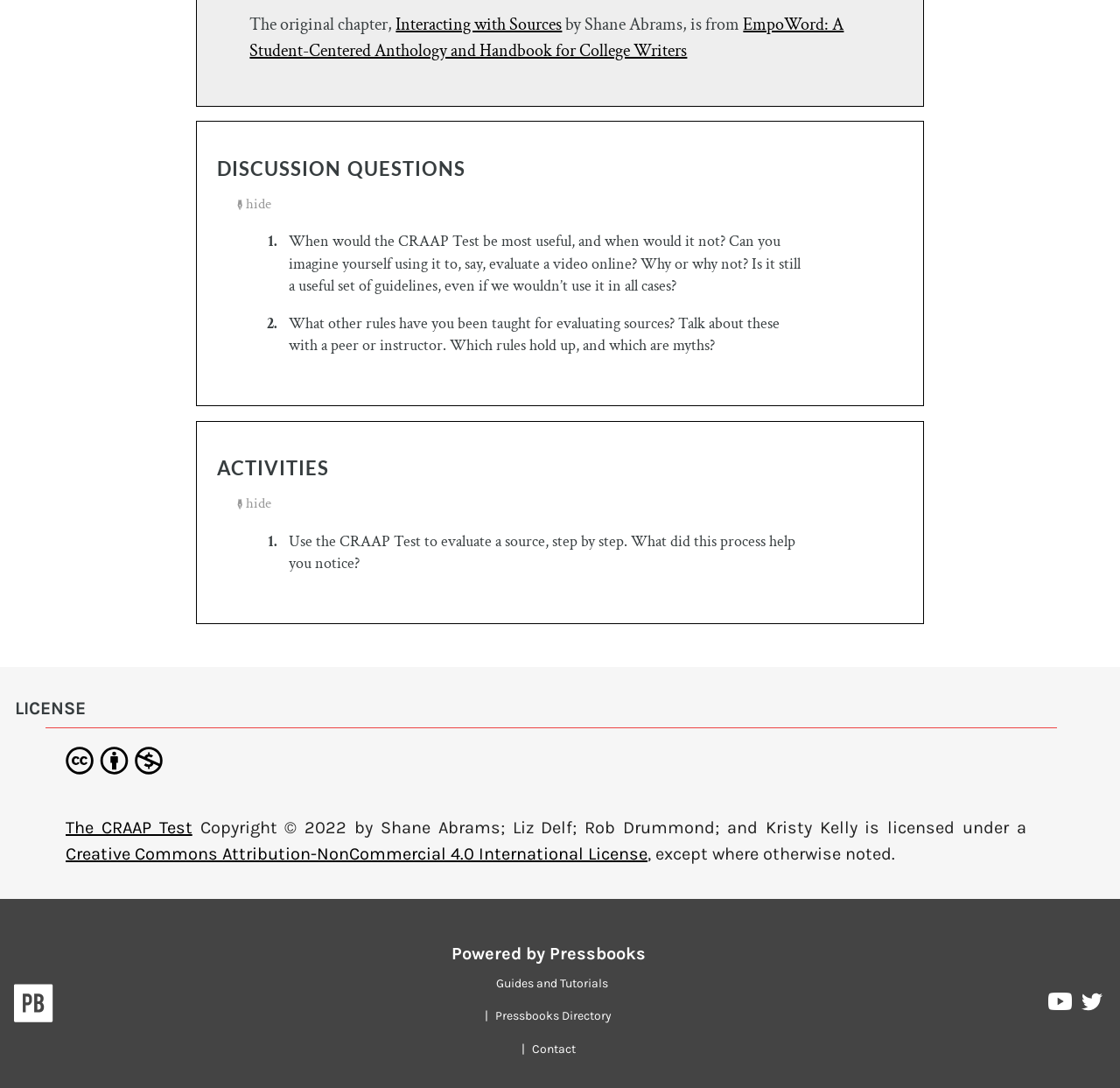Provide a one-word or brief phrase answer to the question:
What is the title of the original chapter?

Interacting with Sources